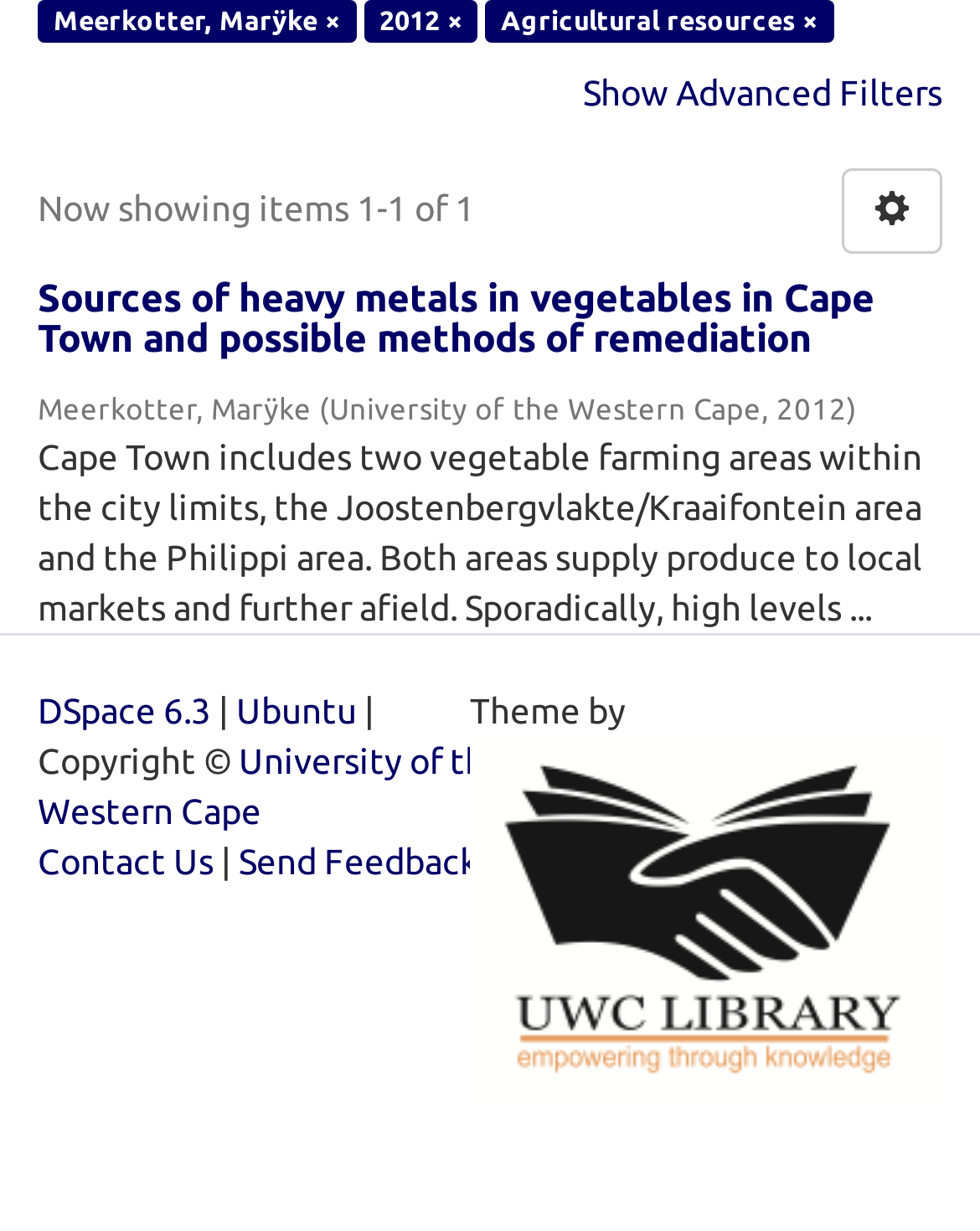Identify the bounding box of the UI element described as follows: "DSpace 6.3". Provide the coordinates as four float numbers in the range of 0 to 1 [left, top, right, bottom].

[0.038, 0.561, 0.215, 0.594]